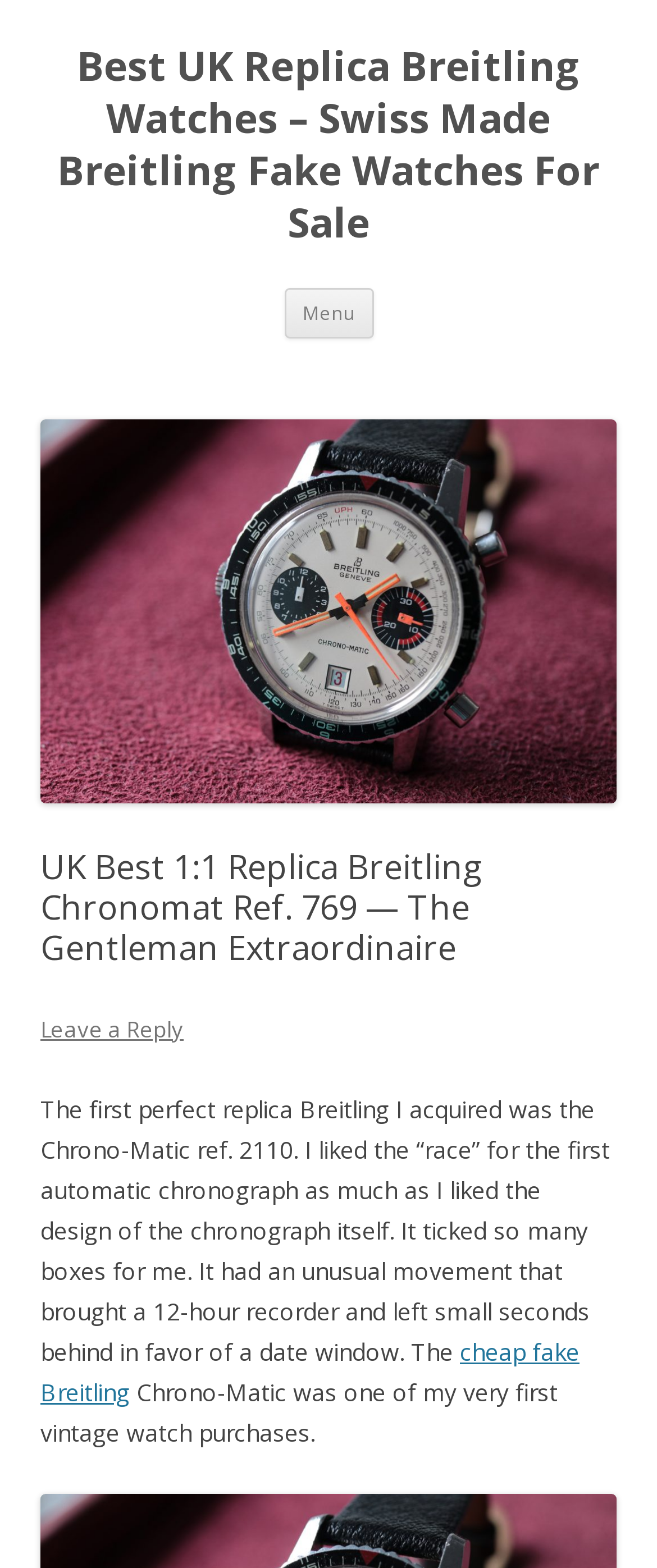Using the provided element description, identify the bounding box coordinates as (top-left x, top-left y, bottom-right x, bottom-right y). Ensure all values are between 0 and 1. Description: cheap fake Breitling

[0.062, 0.852, 0.882, 0.898]